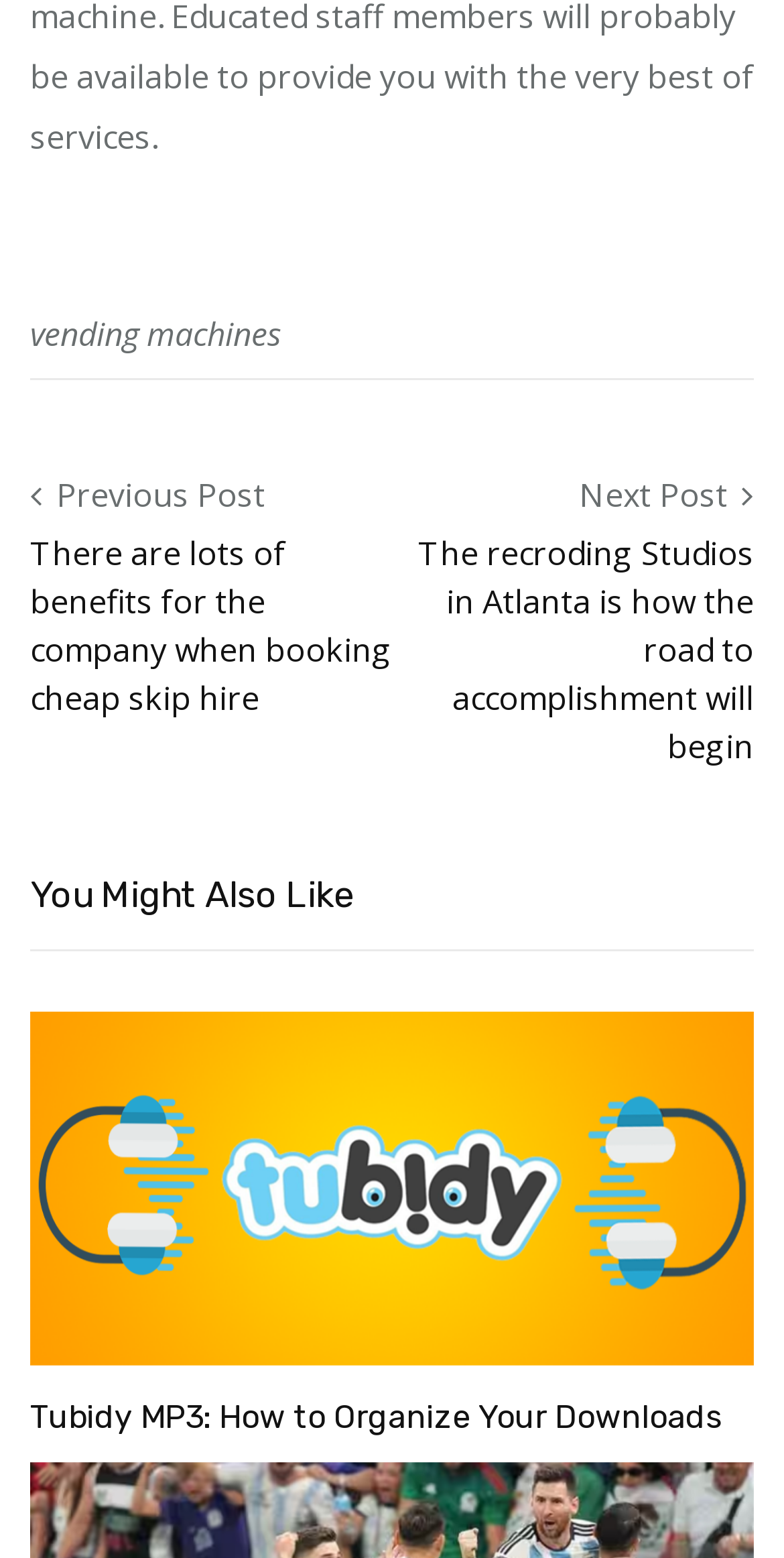What is the text of the last link on the page?
Using the visual information from the image, give a one-word or short-phrase answer.

Tubidy MP3: How to Organize Your Downloads